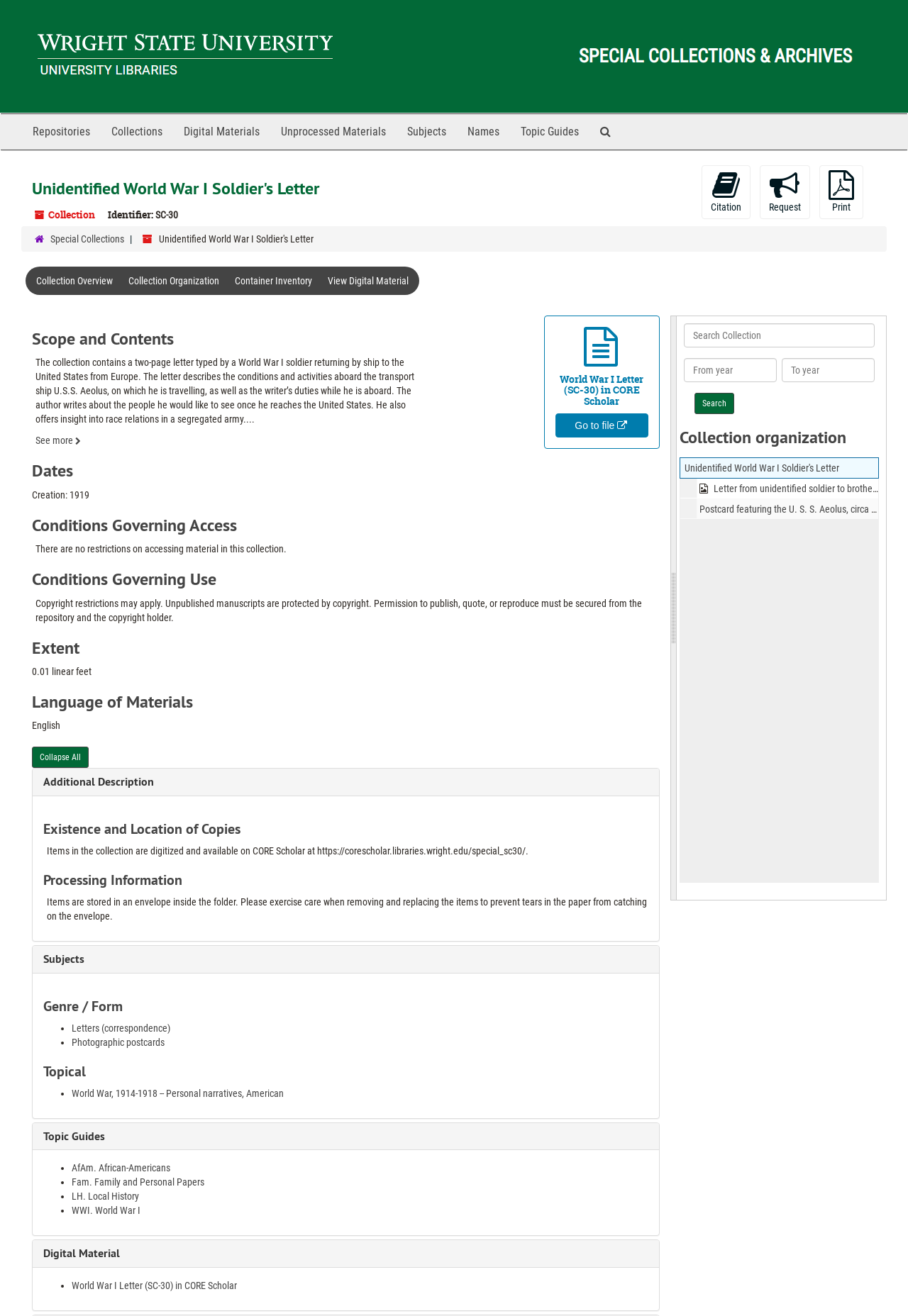Give a one-word or phrase response to the following question: What is the language of the materials in the collection?

English